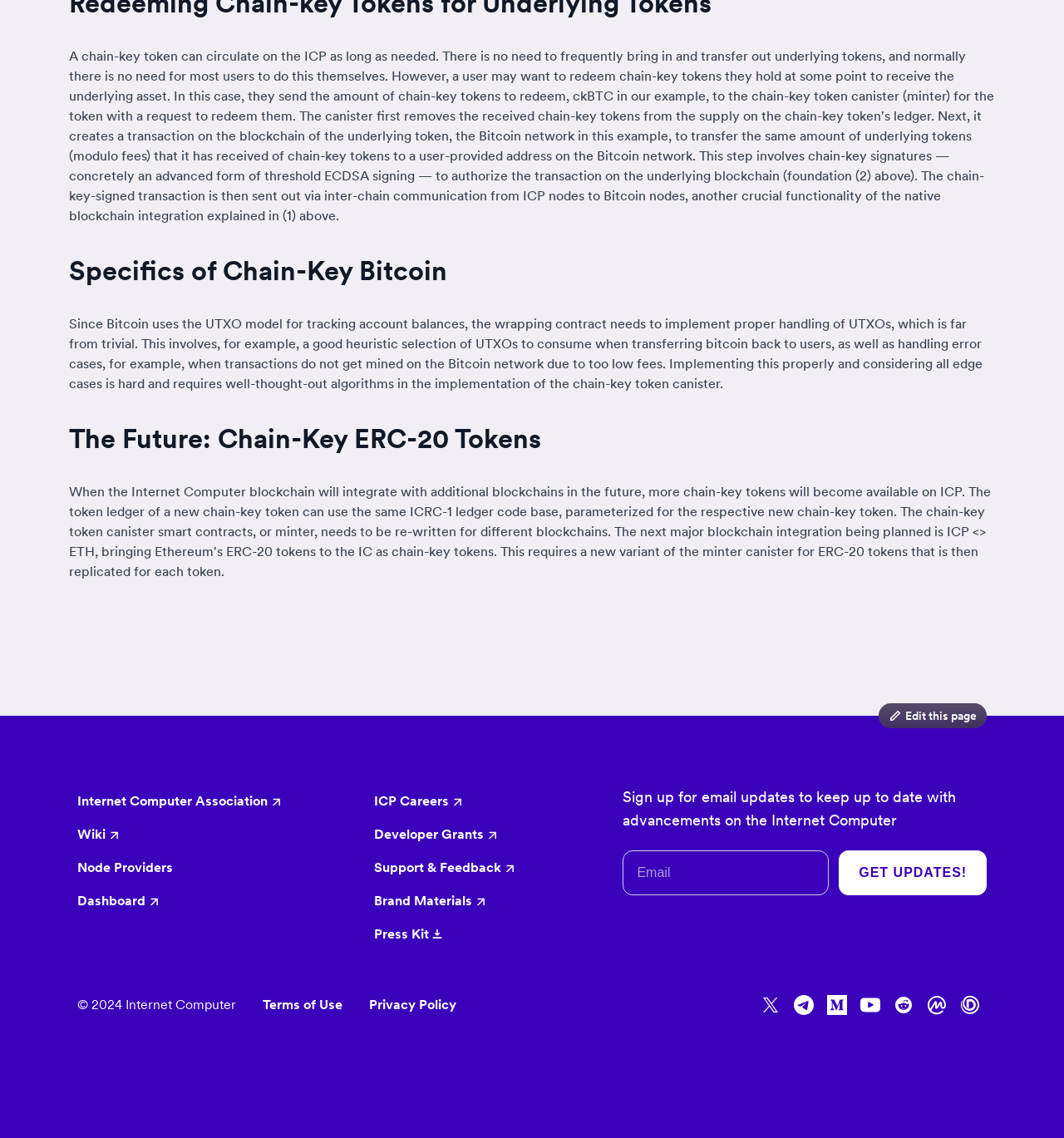Identify the bounding box coordinates of the element that should be clicked to fulfill this task: "Check Privacy Policy". The coordinates should be provided as four float numbers between 0 and 1, i.e., [left, top, right, bottom].

[0.347, 0.875, 0.429, 0.89]